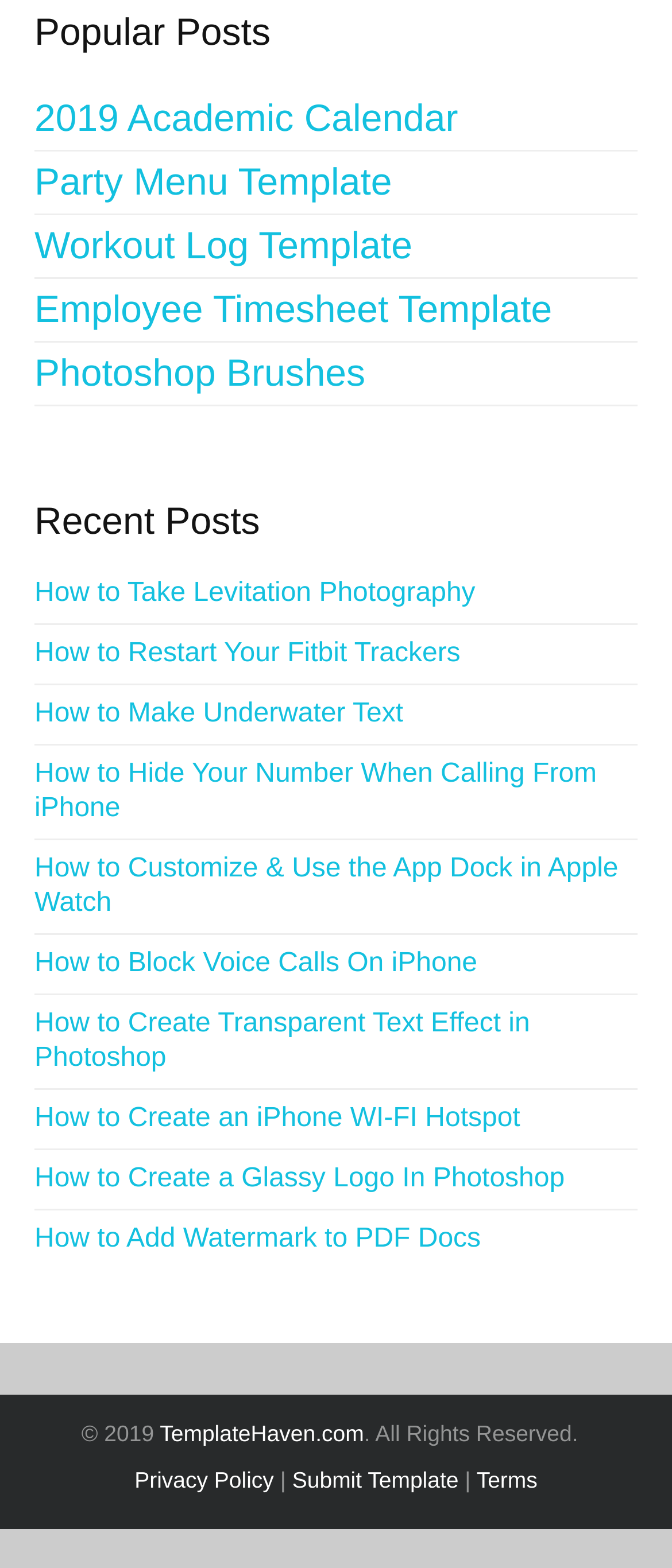Please identify the bounding box coordinates of the clickable area that will fulfill the following instruction: "Submit a template". The coordinates should be in the format of four float numbers between 0 and 1, i.e., [left, top, right, bottom].

[0.435, 0.936, 0.682, 0.952]